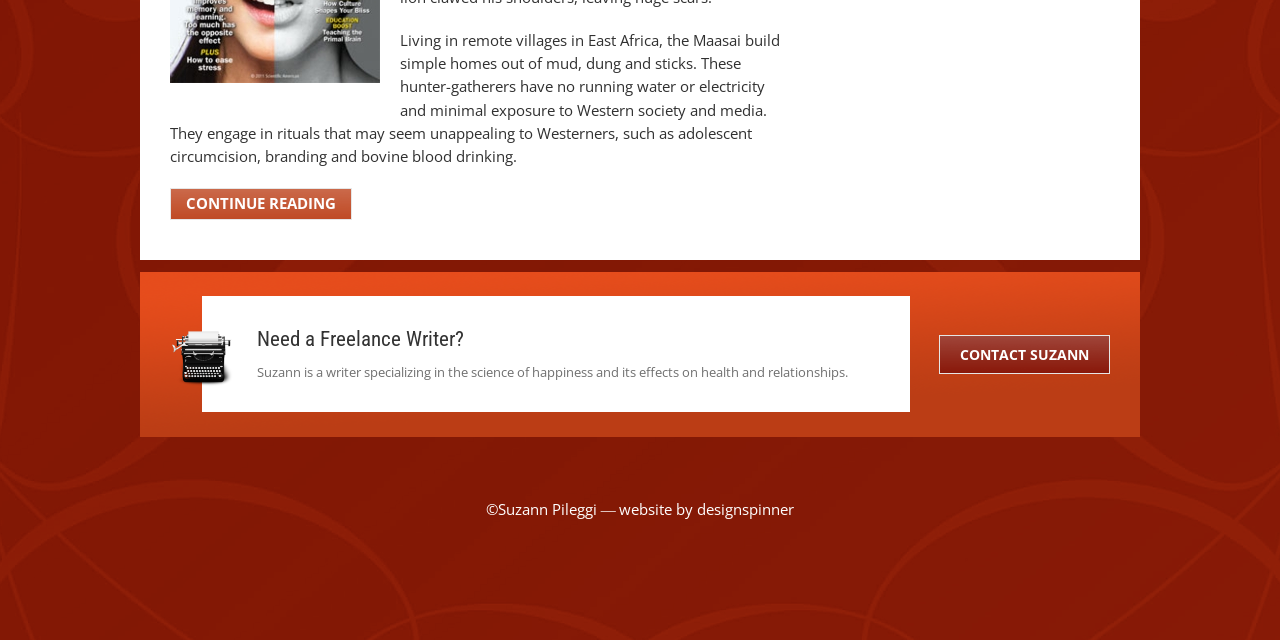Extract the bounding box coordinates of the UI element described: "website by designspinner". Provide the coordinates in the format [left, top, right, bottom] with values ranging from 0 to 1.

[0.484, 0.779, 0.621, 0.811]